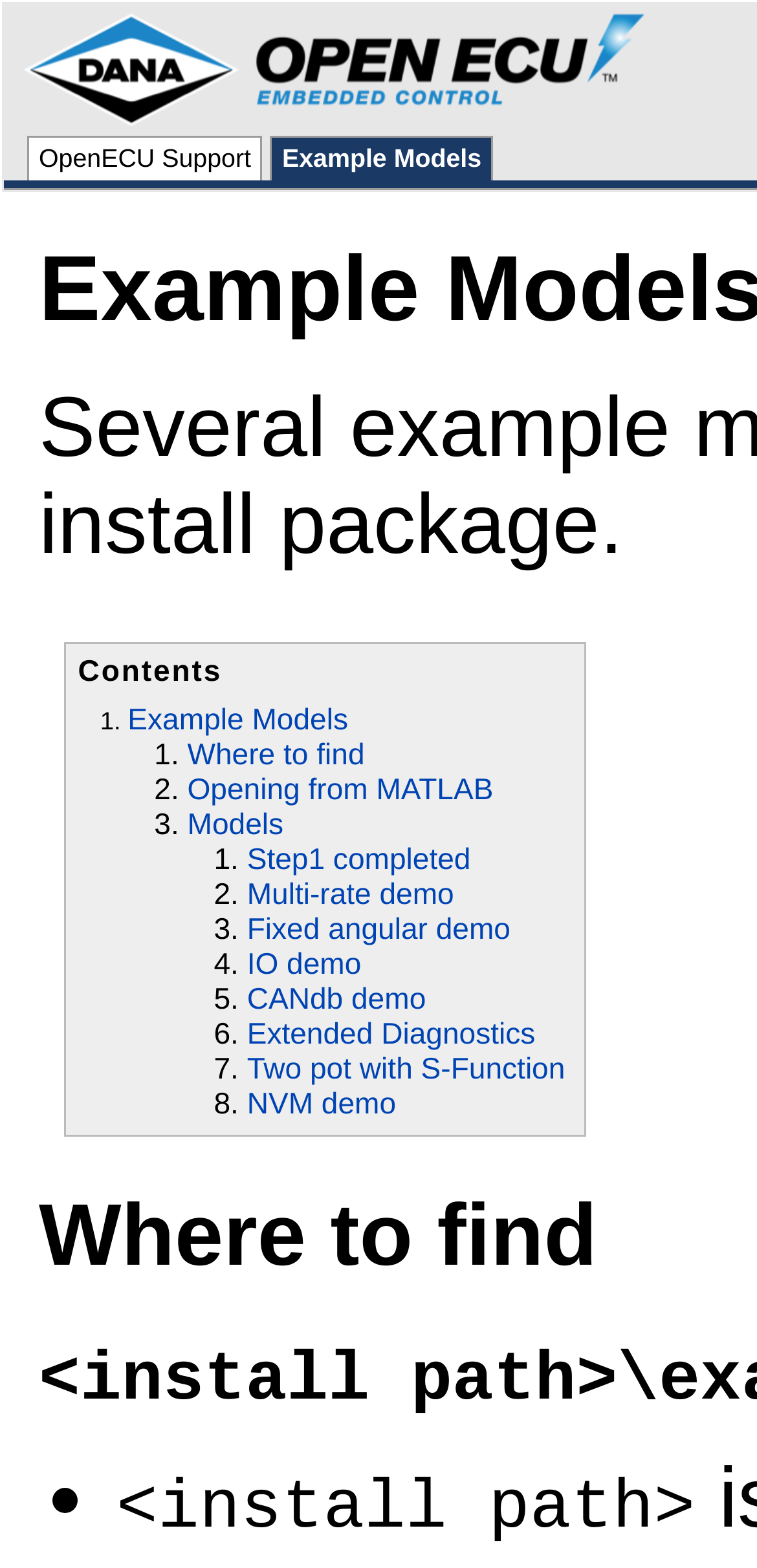Identify the bounding box coordinates of the element to click to follow this instruction: 'Access Fixed angular demo'. Ensure the coordinates are four float values between 0 and 1, provided as [left, top, right, bottom].

[0.326, 0.582, 0.674, 0.603]